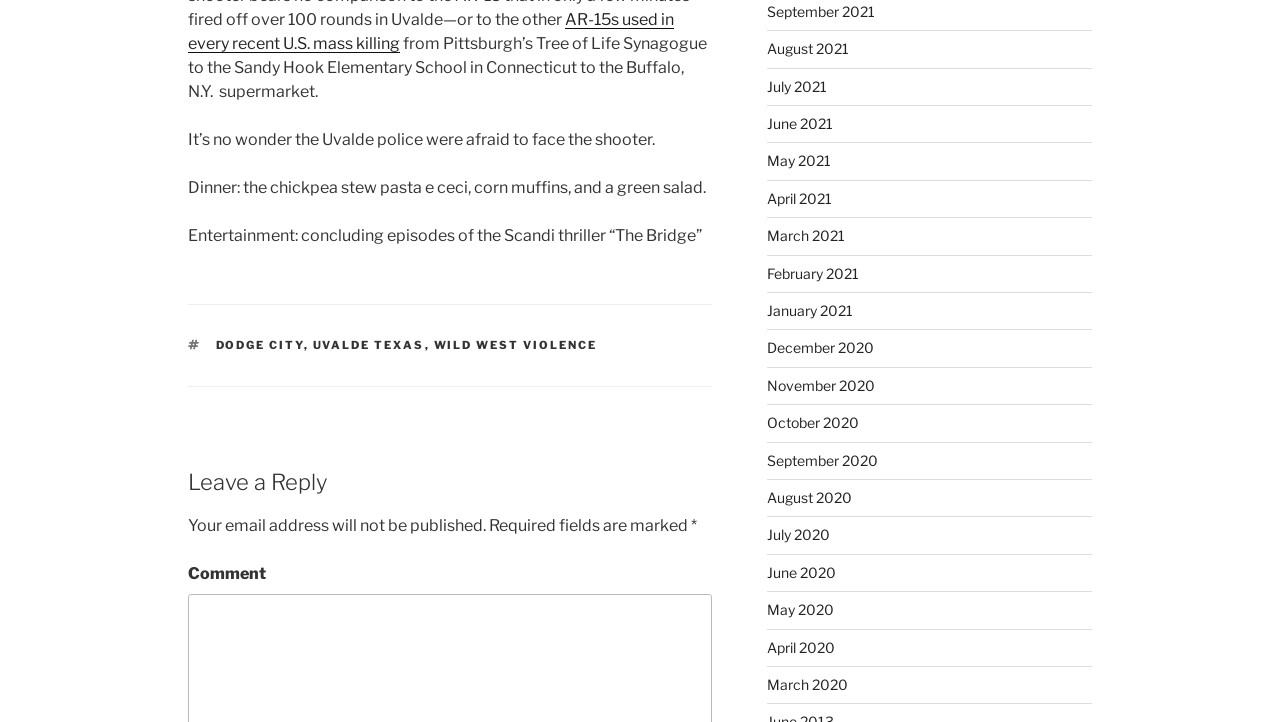Locate the bounding box coordinates of the area you need to click to fulfill this instruction: 'View the archives for August 2020'. The coordinates must be in the form of four float numbers ranging from 0 to 1: [left, top, right, bottom].

[0.599, 0.677, 0.665, 0.701]